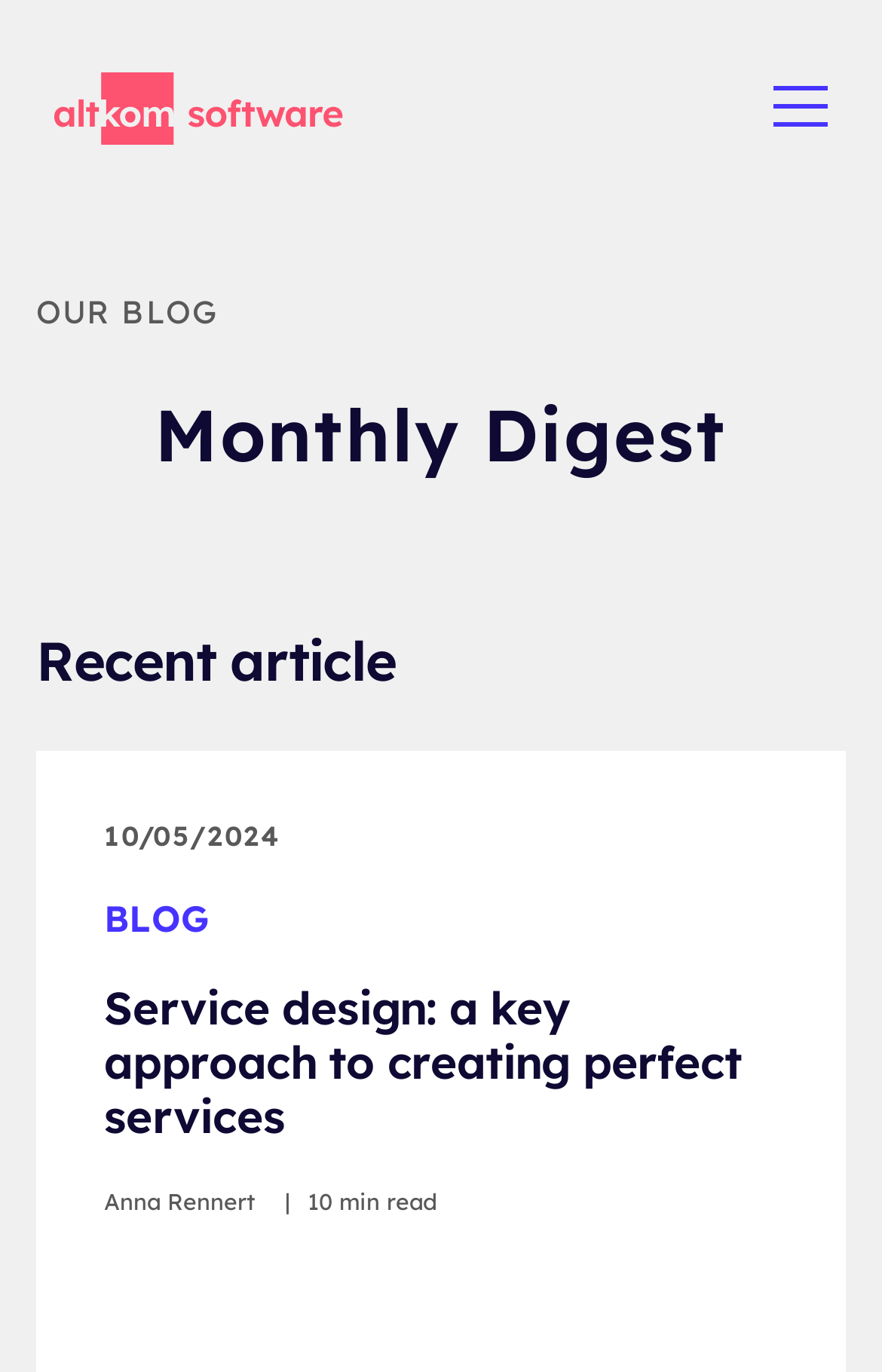What is the name of the company?
Provide a detailed answer to the question, using the image to inform your response.

The company name can be found in the top-left corner of the webpage, where there is a link and an image with the text 'Altkom software'.